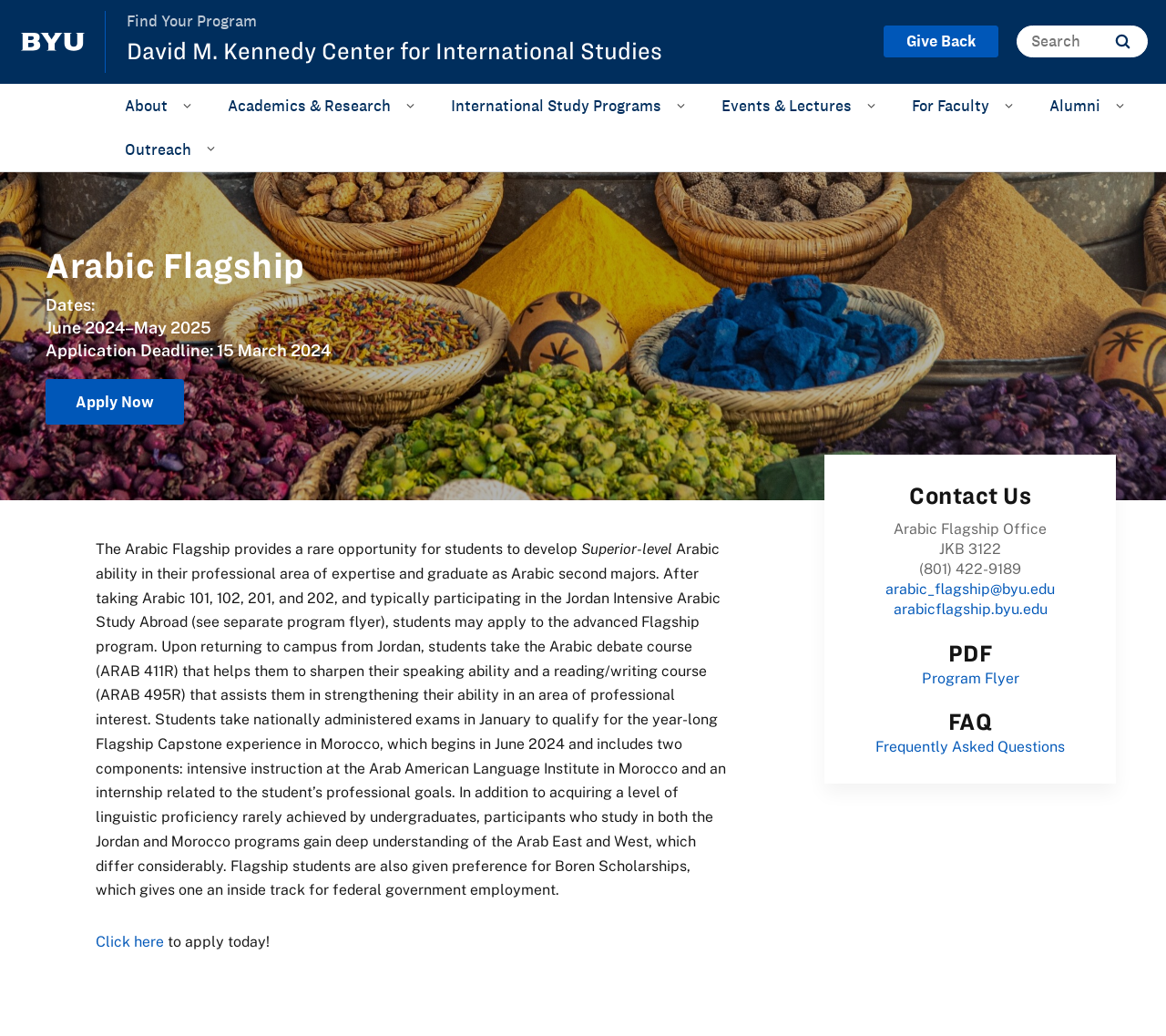Please locate the bounding box coordinates of the element that should be clicked to achieve the given instruction: "Contact Us".

[0.78, 0.465, 0.884, 0.492]